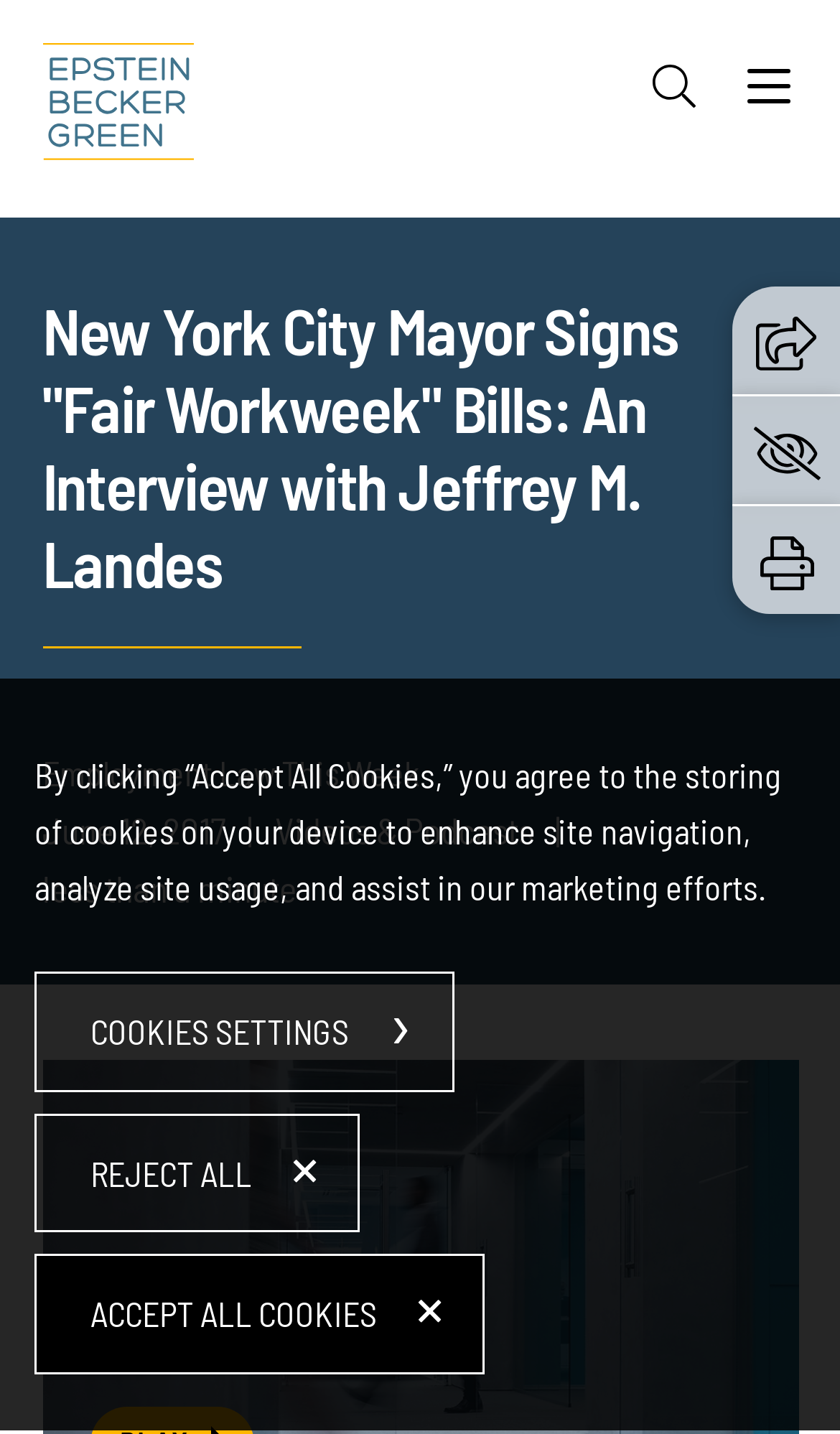Identify the bounding box coordinates of the HTML element based on this description: "Reject All".

[0.041, 0.776, 0.428, 0.86]